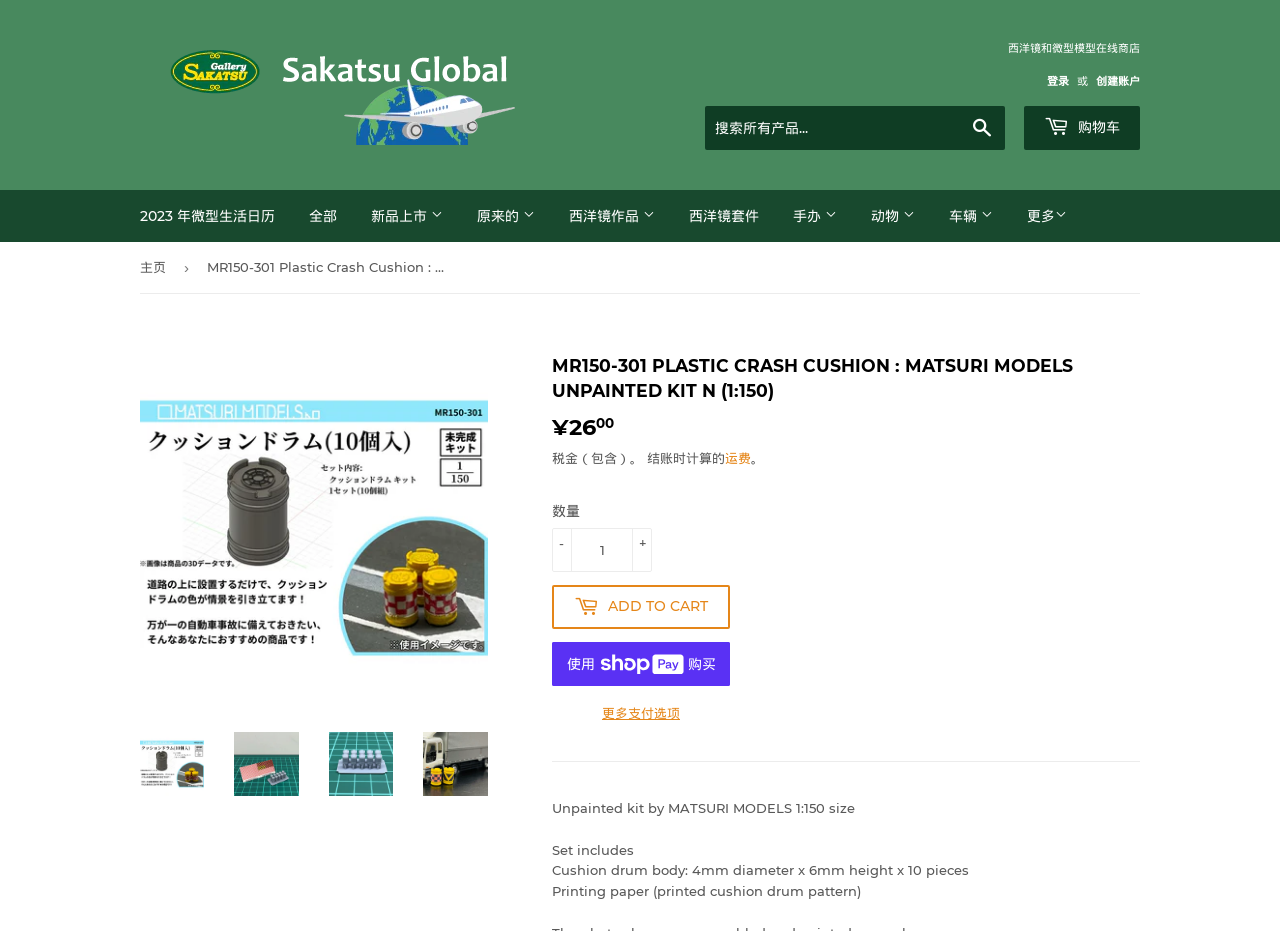Identify the bounding box coordinates of the specific part of the webpage to click to complete this instruction: "Search for products".

[0.551, 0.114, 0.785, 0.161]